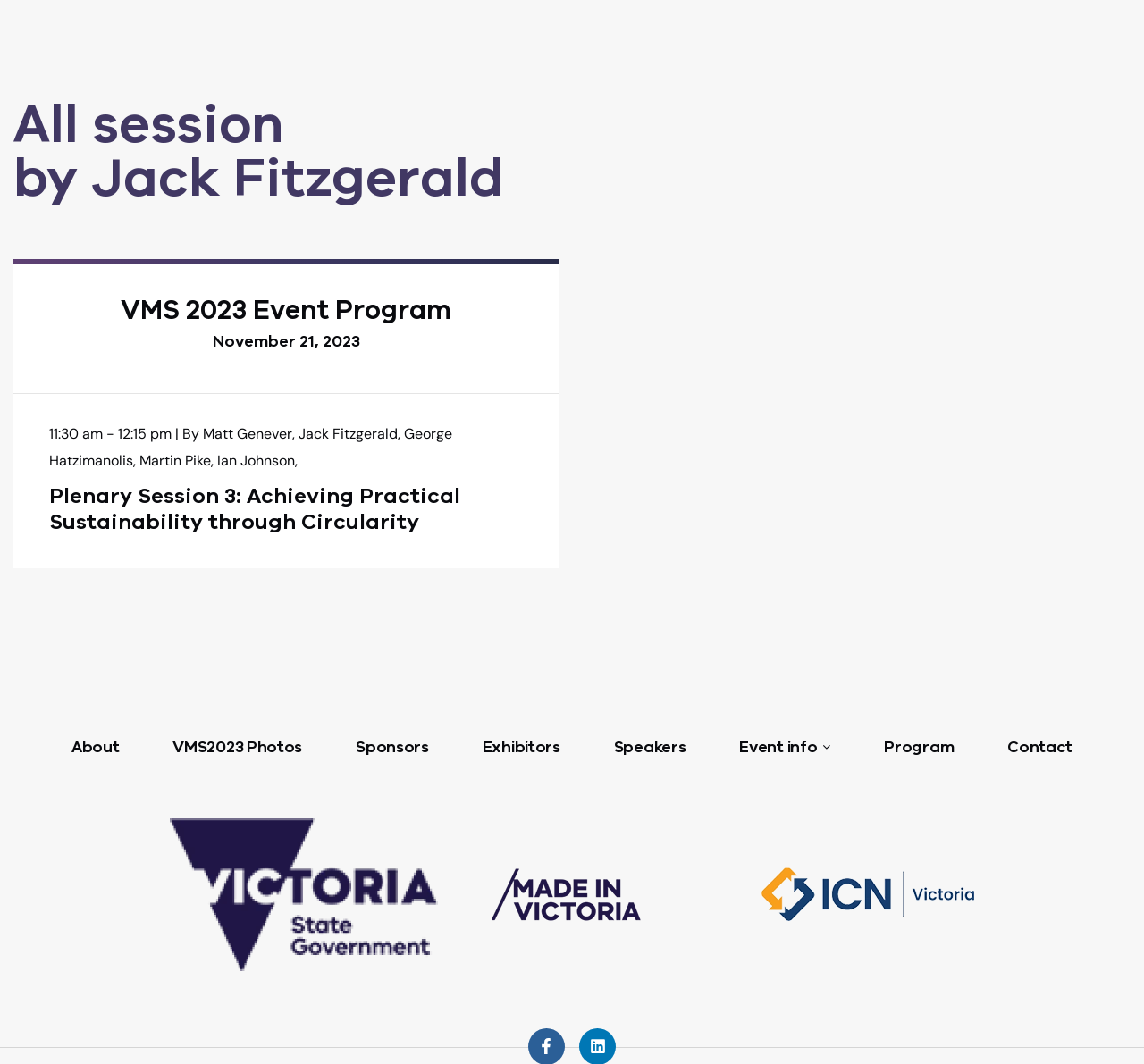Using the information from the screenshot, answer the following question thoroughly:
What is the date of the event?

I found the date of the event by looking at the time element which contains the text 'November 21, 2023'.